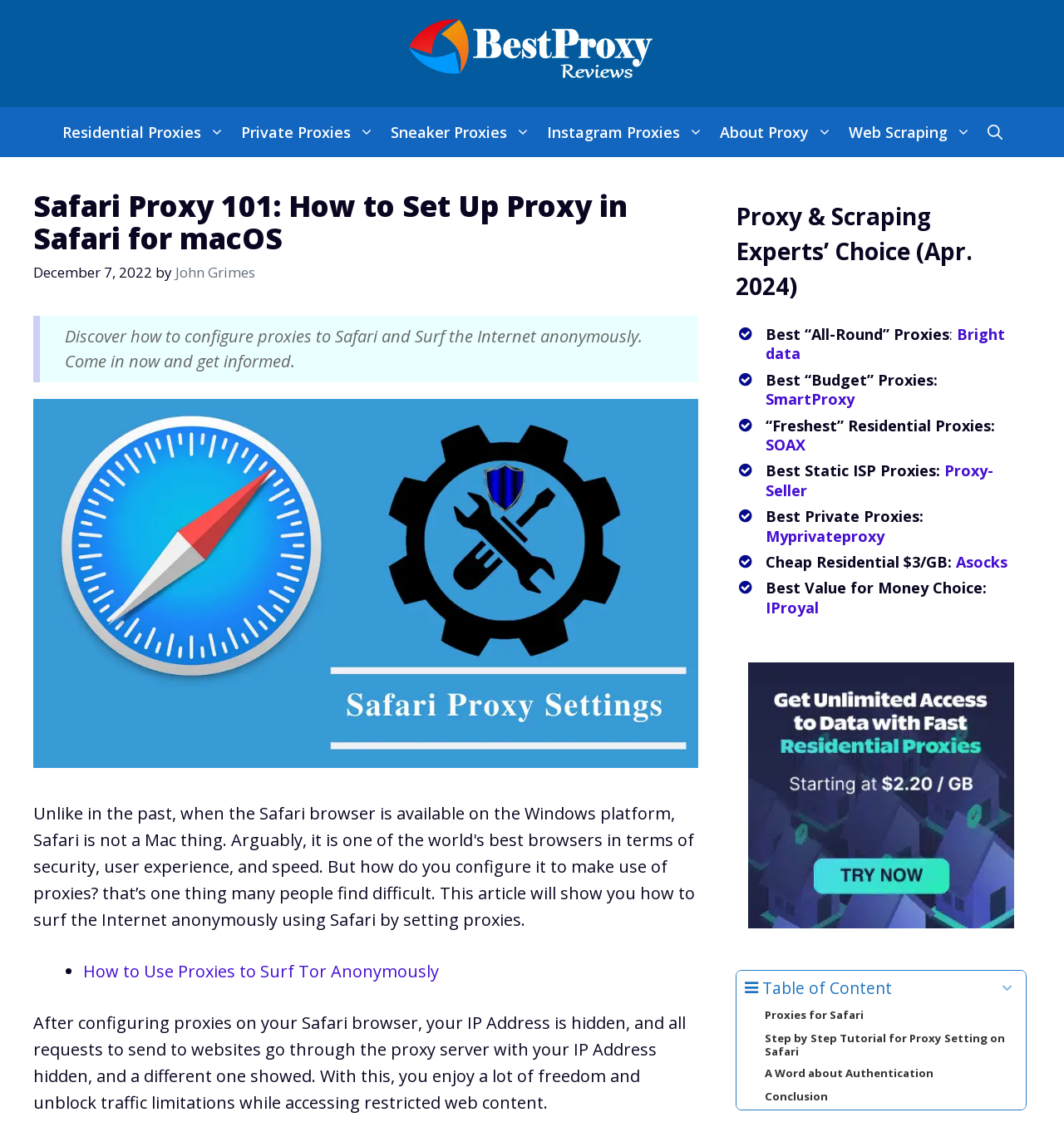Find and indicate the bounding box coordinates of the region you should select to follow the given instruction: "Explore 'SOAX's fast residential proxies'".

[0.691, 0.588, 0.965, 0.824]